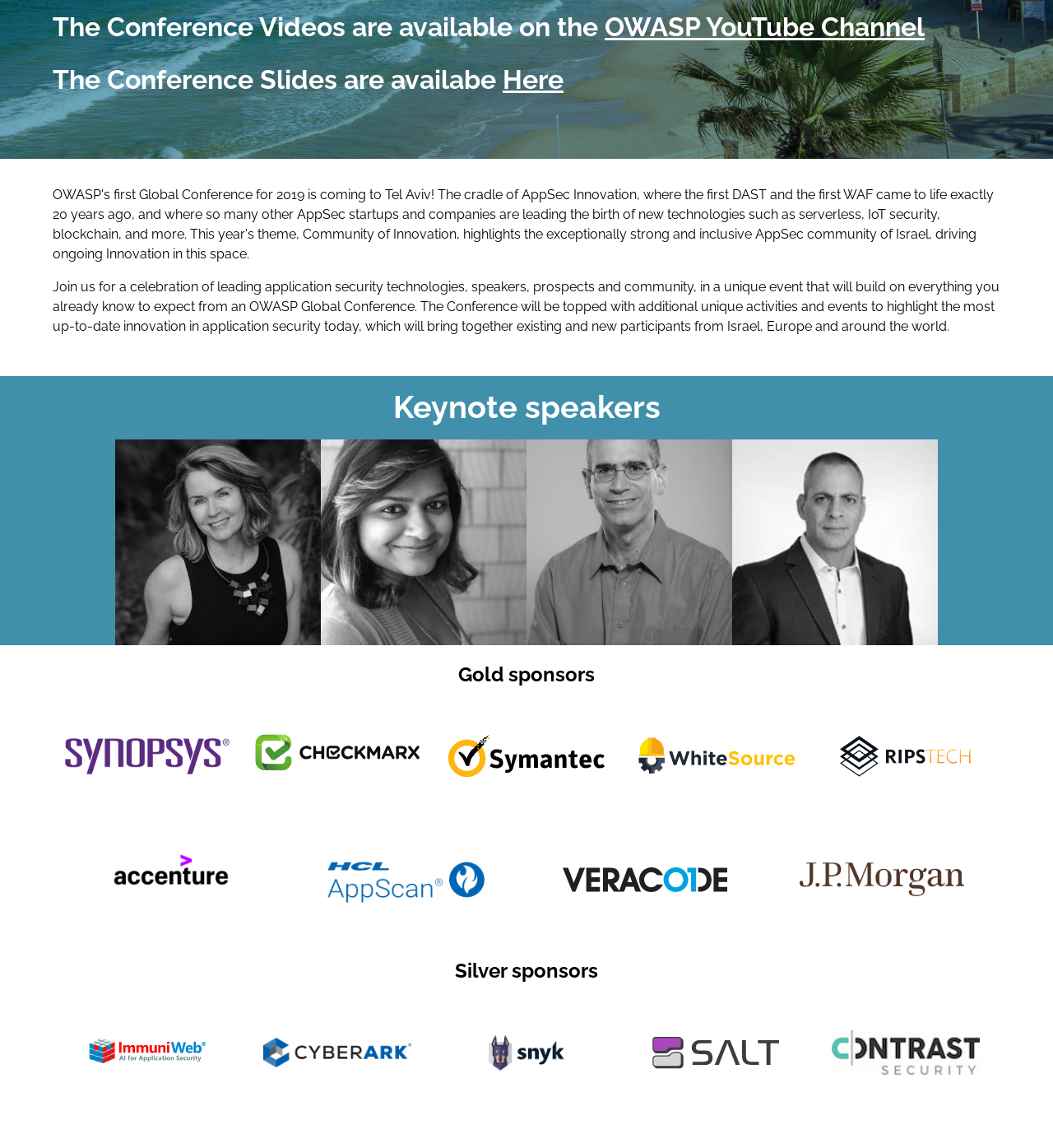Identify the bounding box of the HTML element described as: "title="HCL AppScan"".

[0.309, 0.737, 0.466, 0.795]